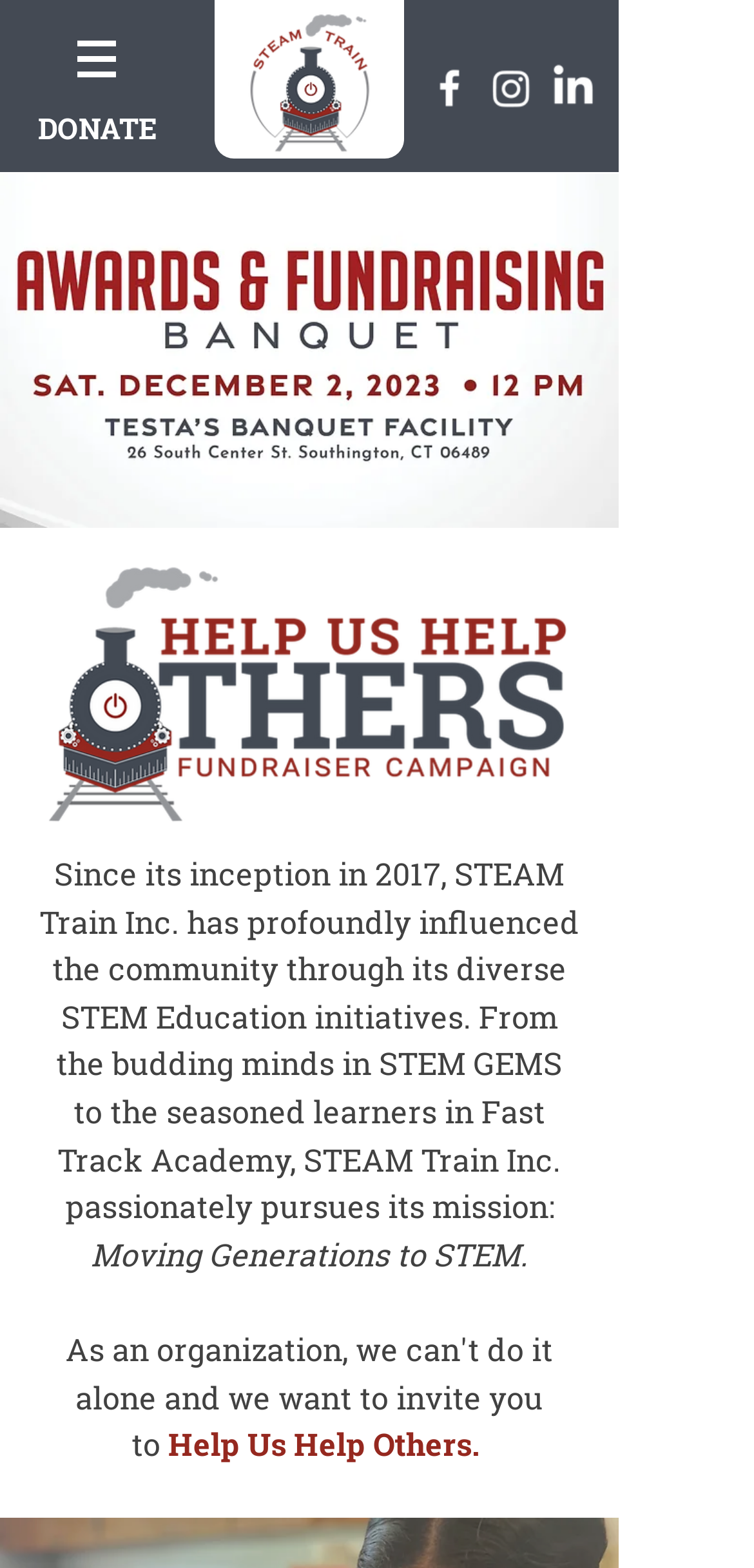Using a single word or phrase, answer the following question: 
How many social media links are available?

3